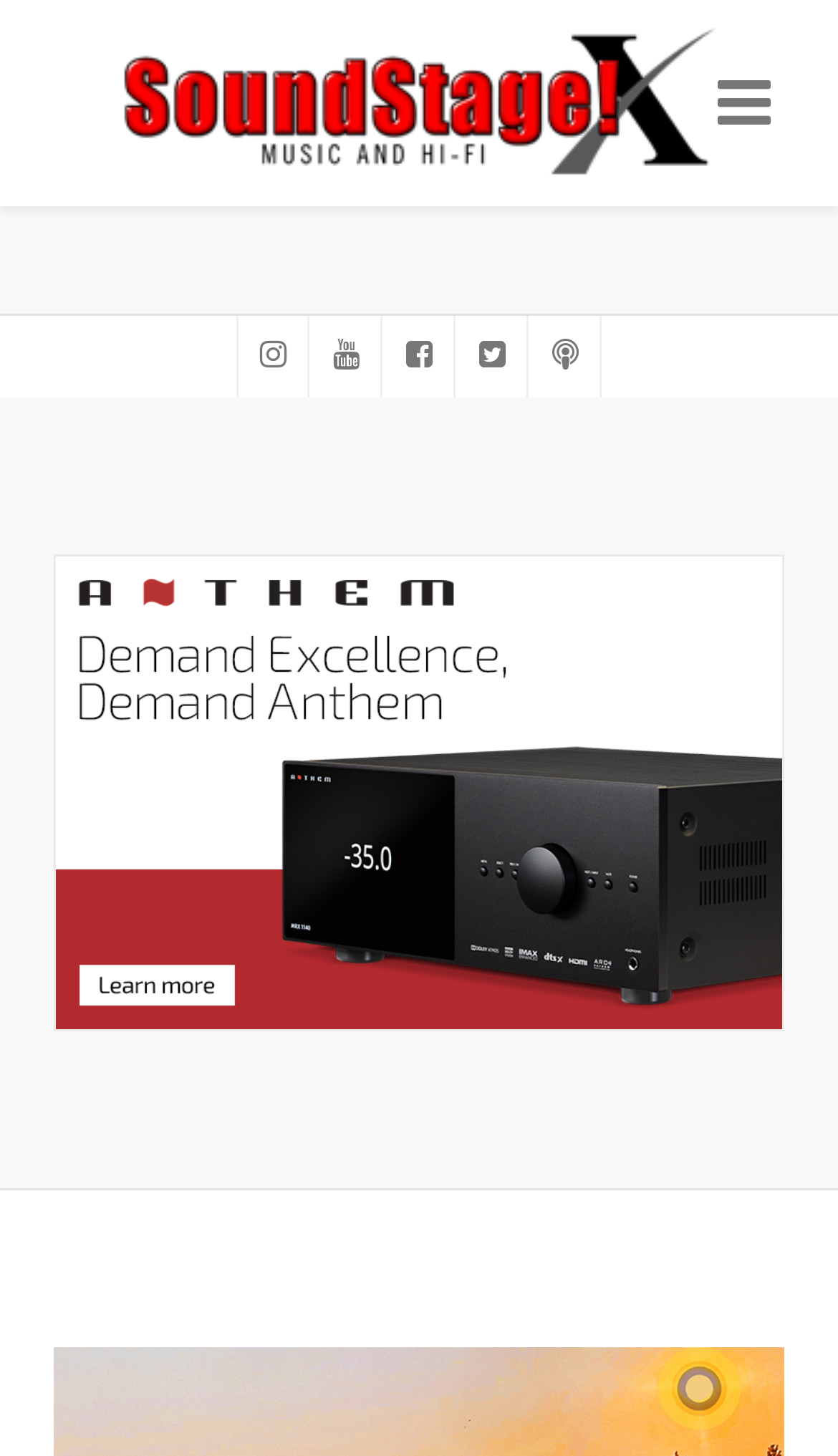Identify the bounding box of the HTML element described here: "title="767x500 Anthem Demand Excellence (20230317)"". Provide the coordinates as four float numbers between 0 and 1: [left, top, right, bottom].

[0.067, 0.526, 0.933, 0.557]